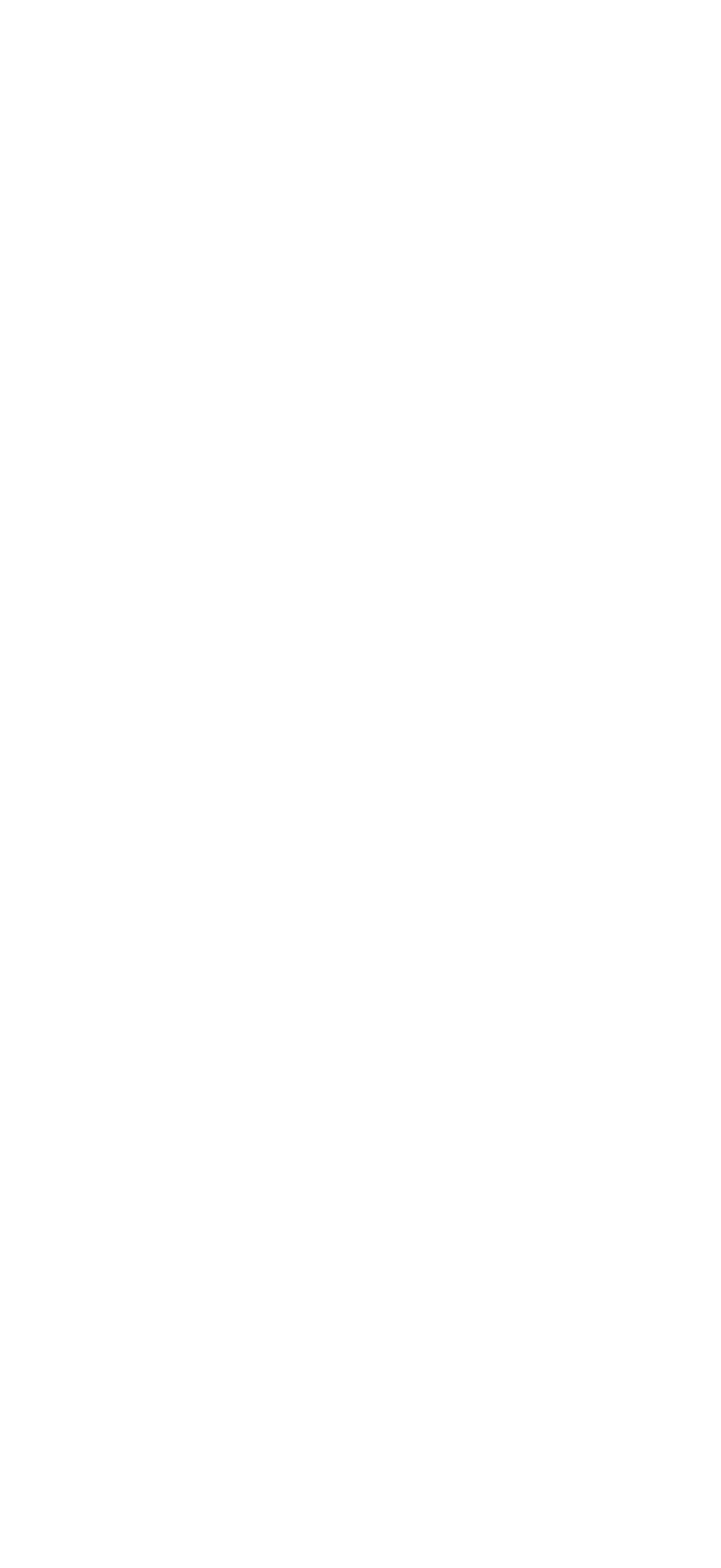Provide a brief response in the form of a single word or phrase:
What are the types of therapies offered?

Sensory Integration, DIR Floortime, Listening Therapy, Speech & Language, Vision Therapy